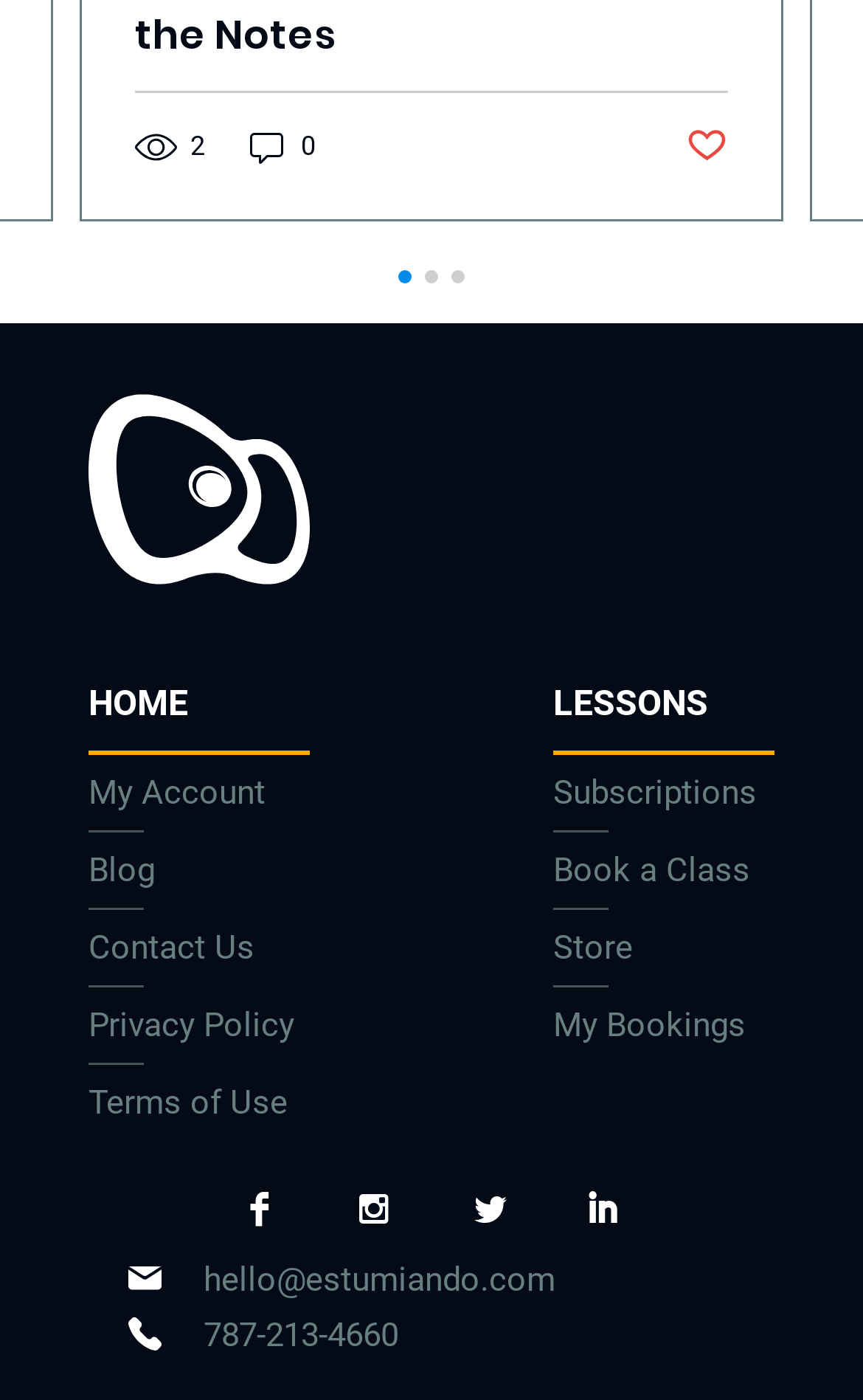Use a single word or phrase to answer the question:
How many main menu categories are available on this webpage?

2